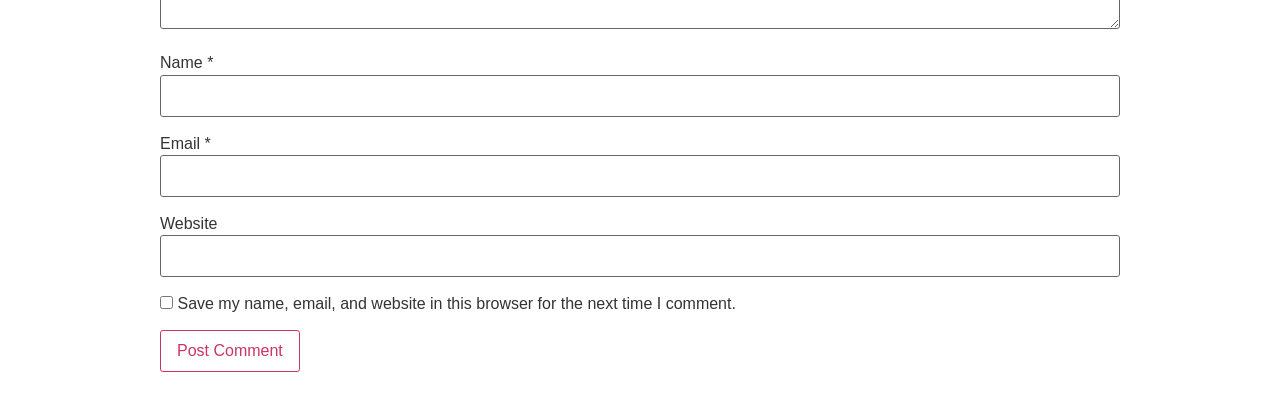Please specify the bounding box coordinates in the format (top-left x, top-left y, bottom-right x, bottom-right y), with all values as floating point numbers between 0 and 1. Identify the bounding box of the UI element described by: parent_node: Email * aria-describedby="email-notes" name="email"

[0.125, 0.371, 0.875, 0.471]